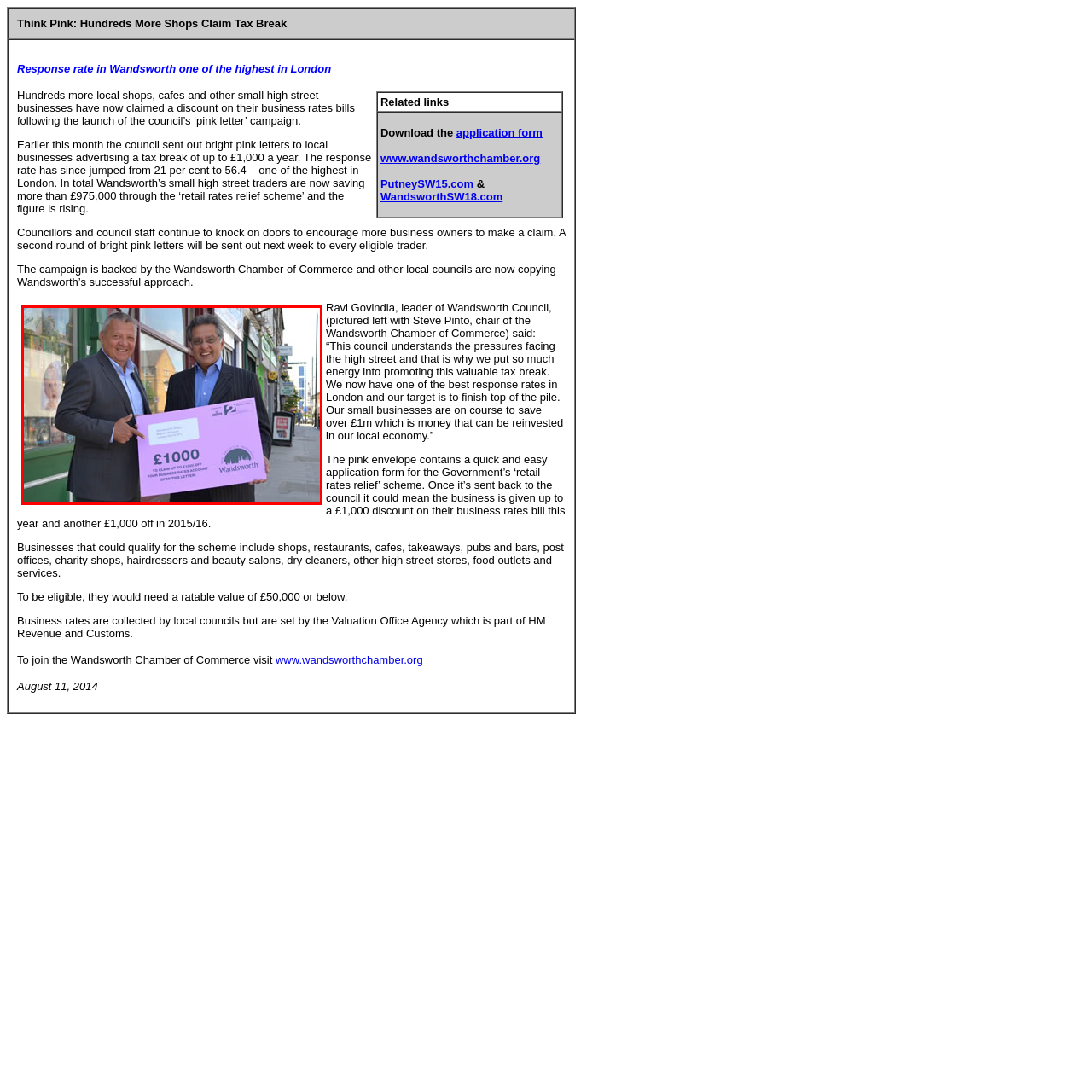Analyze the image encased in the red boundary, What is the purpose of the 'pink letters'?
 Respond using a single word or phrase.

To inform businesses of the tax relief